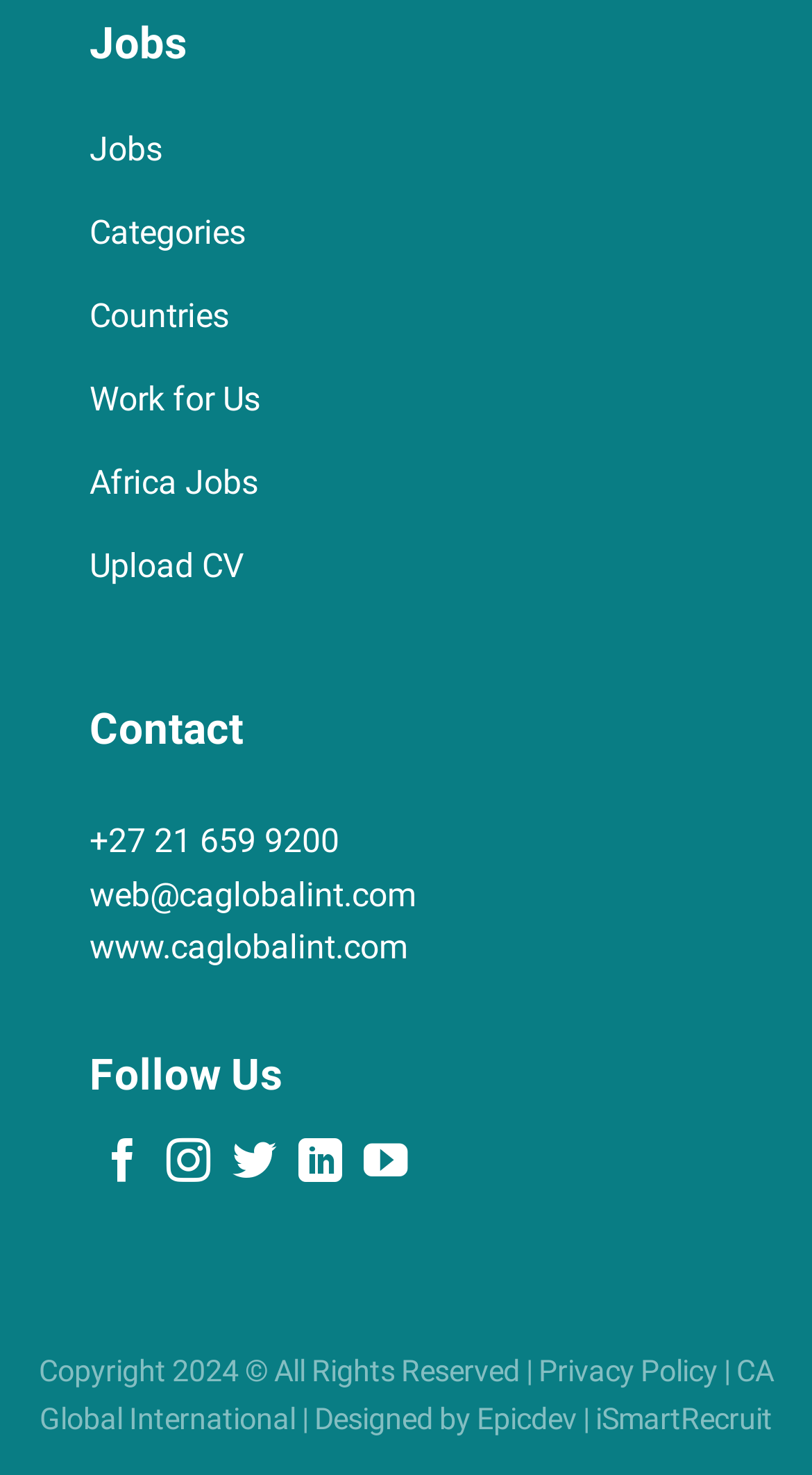Determine the bounding box coordinates of the region to click in order to accomplish the following instruction: "Follow on Facebook". Provide the coordinates as four float numbers between 0 and 1, specifically [left, top, right, bottom].

[0.124, 0.774, 0.178, 0.807]